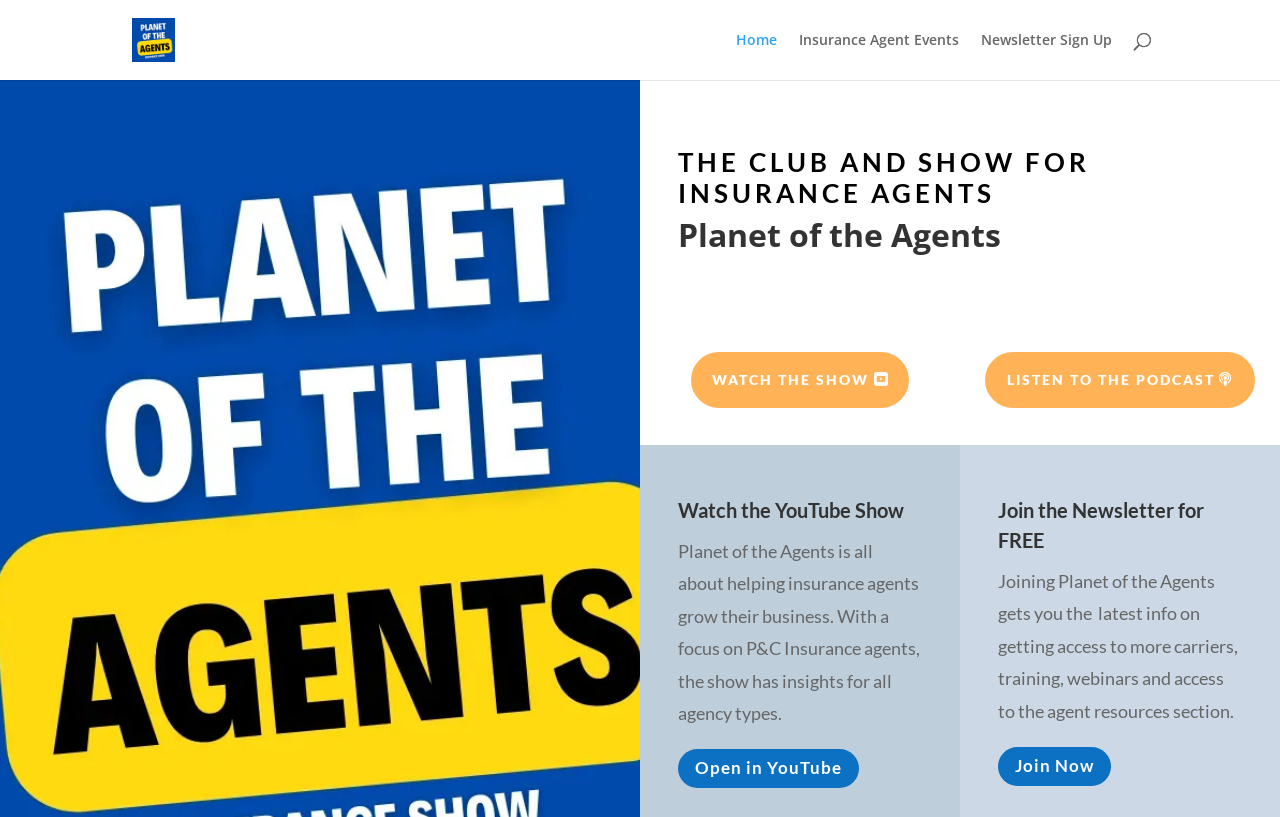Locate the bounding box of the user interface element based on this description: "Parts, Service & Installation".

None